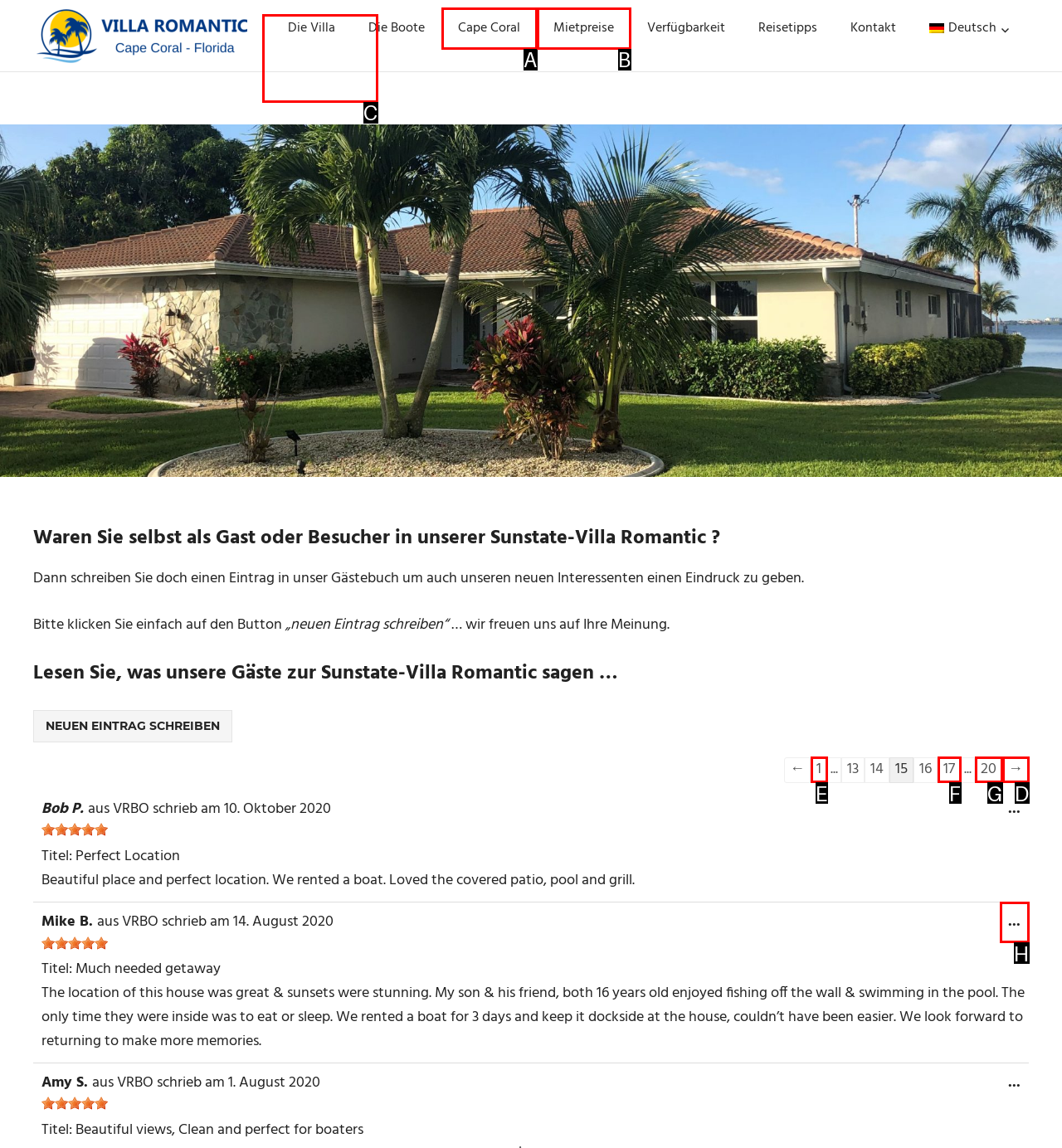Select the proper UI element to click in order to perform the following task: Go to the next page. Indicate your choice with the letter of the appropriate option.

D